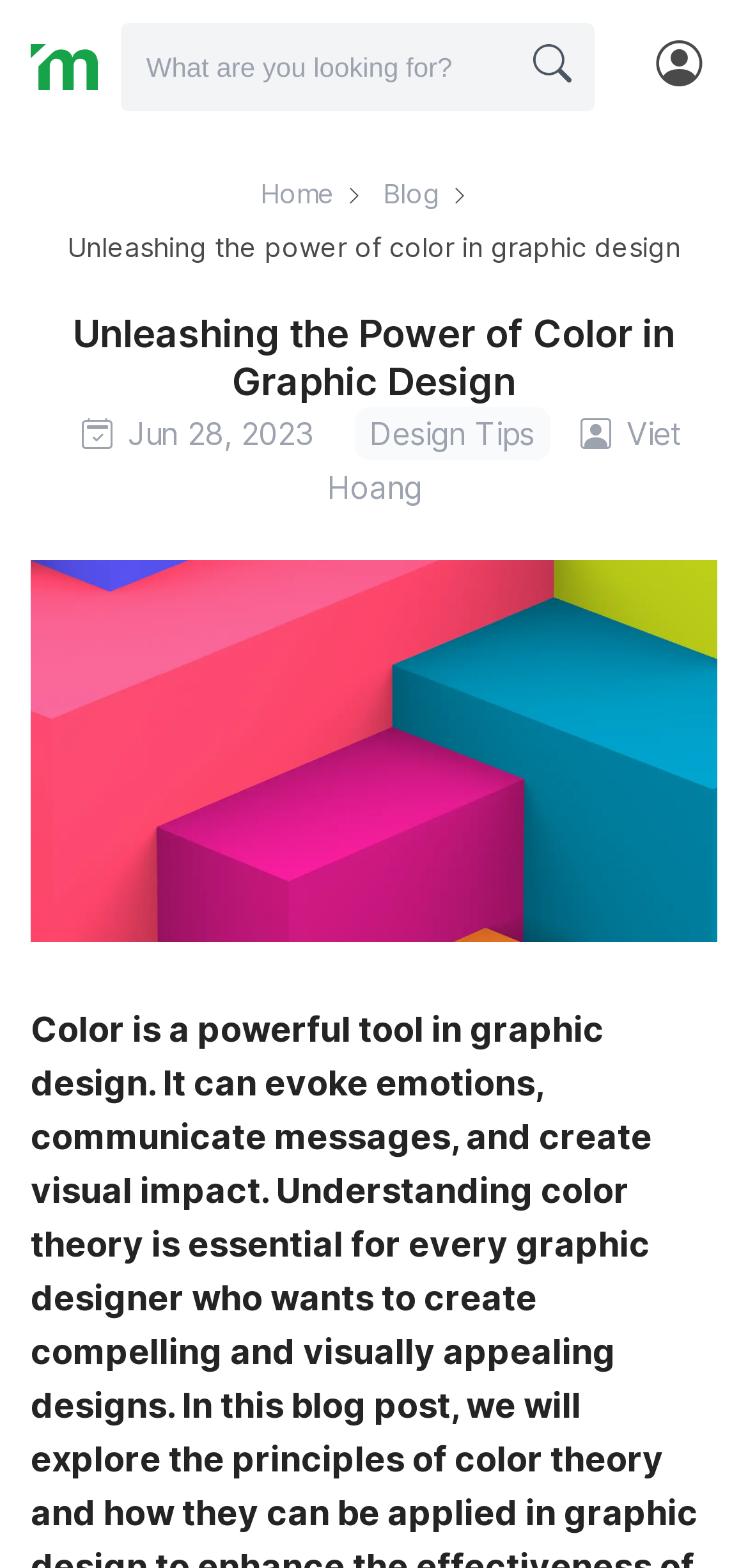What is the category of the current article?
Kindly offer a detailed explanation using the data available in the image.

I found the category of the current article by looking at the links below the article title. One of the links is 'Design Tips', which suggests that the current article belongs to this category.